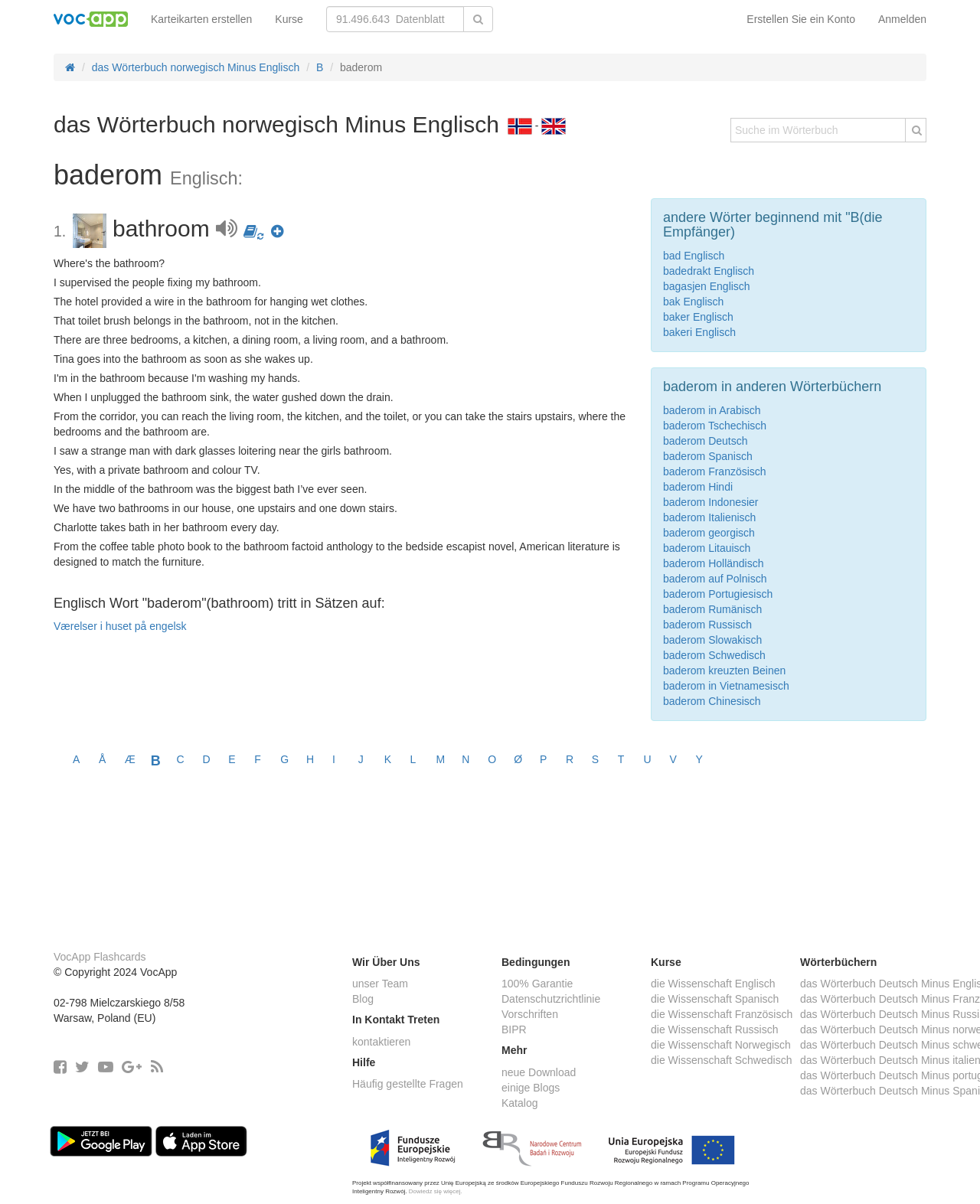Find the bounding box coordinates for the area that must be clicked to perform this action: "Search for a word in the dictionary".

[0.745, 0.098, 0.923, 0.118]